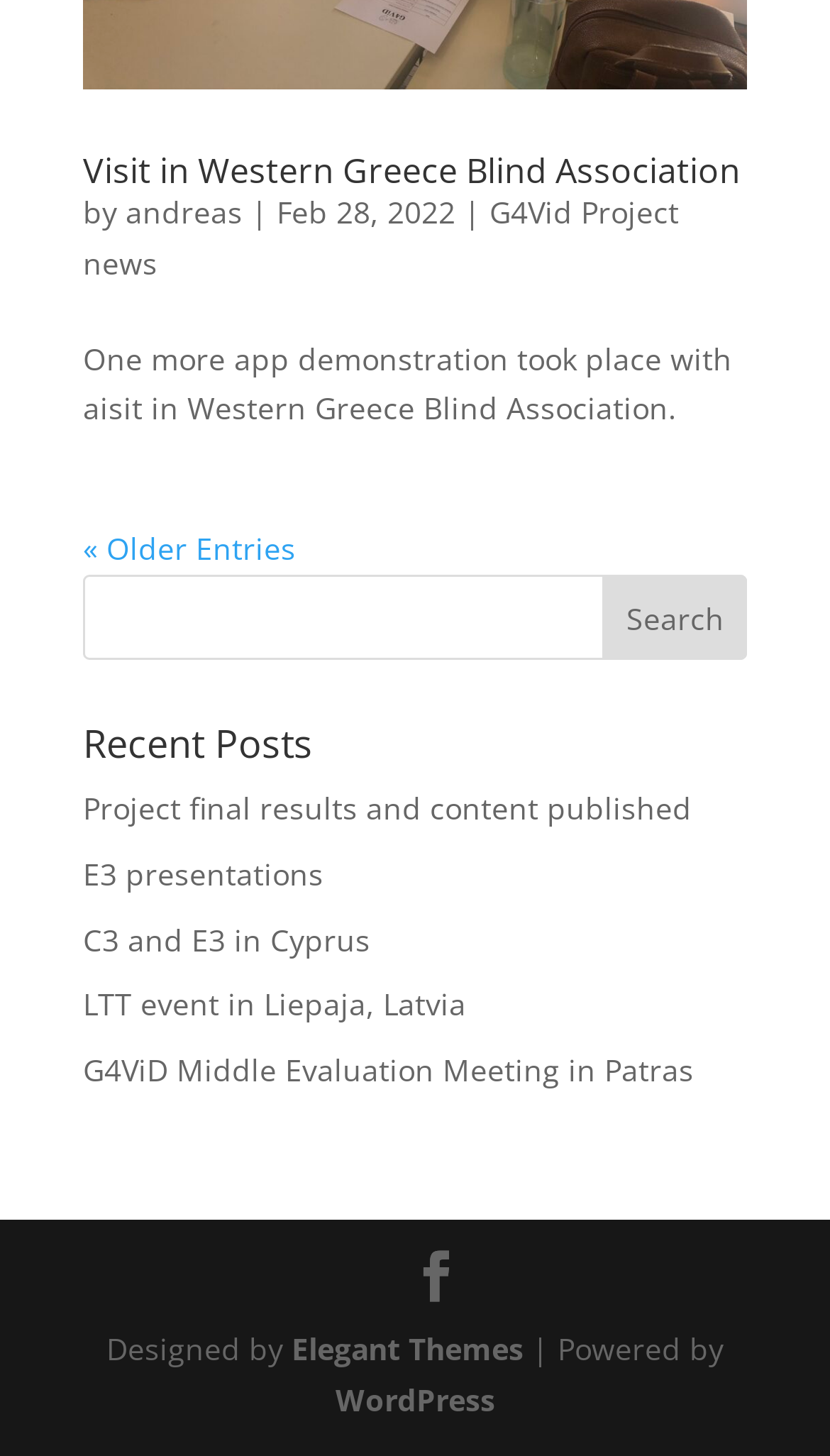Can you determine the bounding box coordinates of the area that needs to be clicked to fulfill the following instruction: "View supplementary documents"?

None